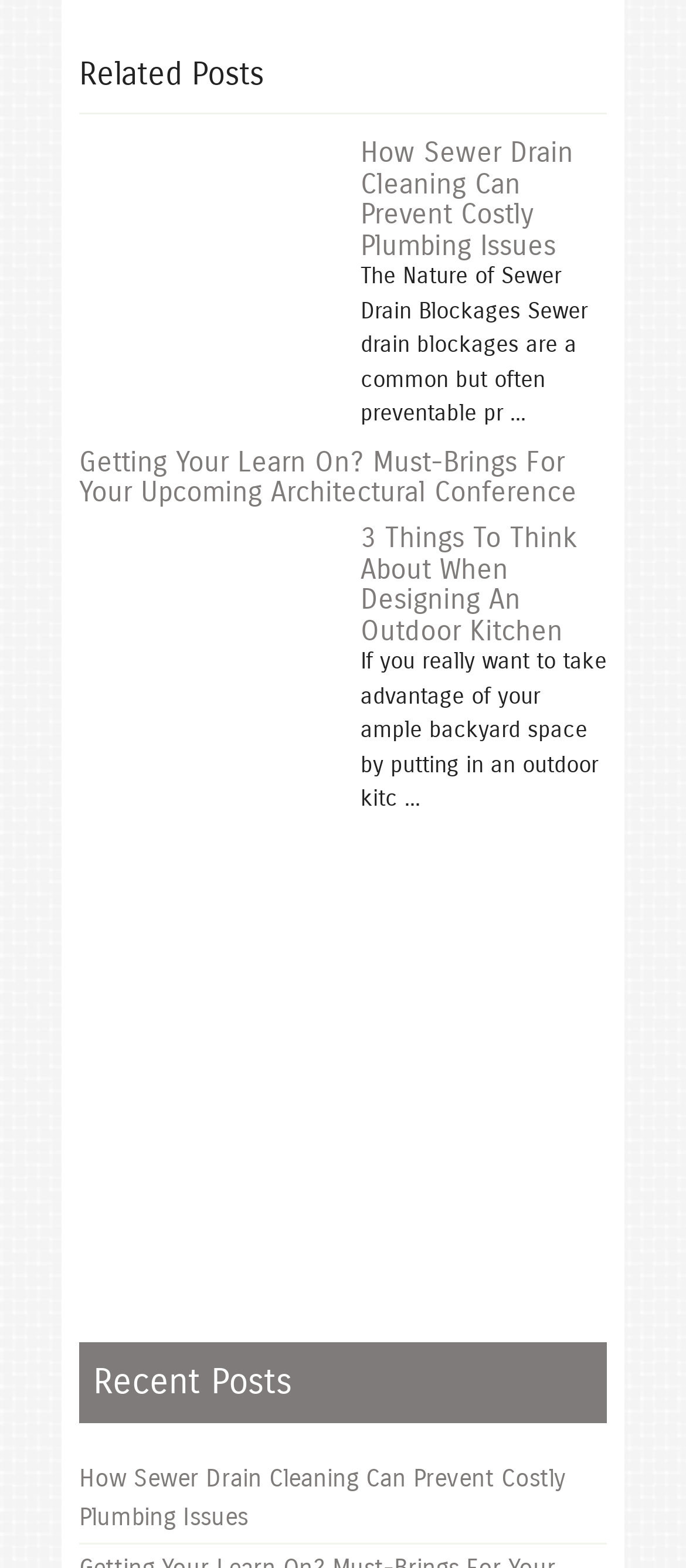Please identify the bounding box coordinates of the clickable area that will fulfill the following instruction: "click screeding". The coordinates should be in the format of four float numbers between 0 and 1, i.e., [left, top, right, bottom].

None